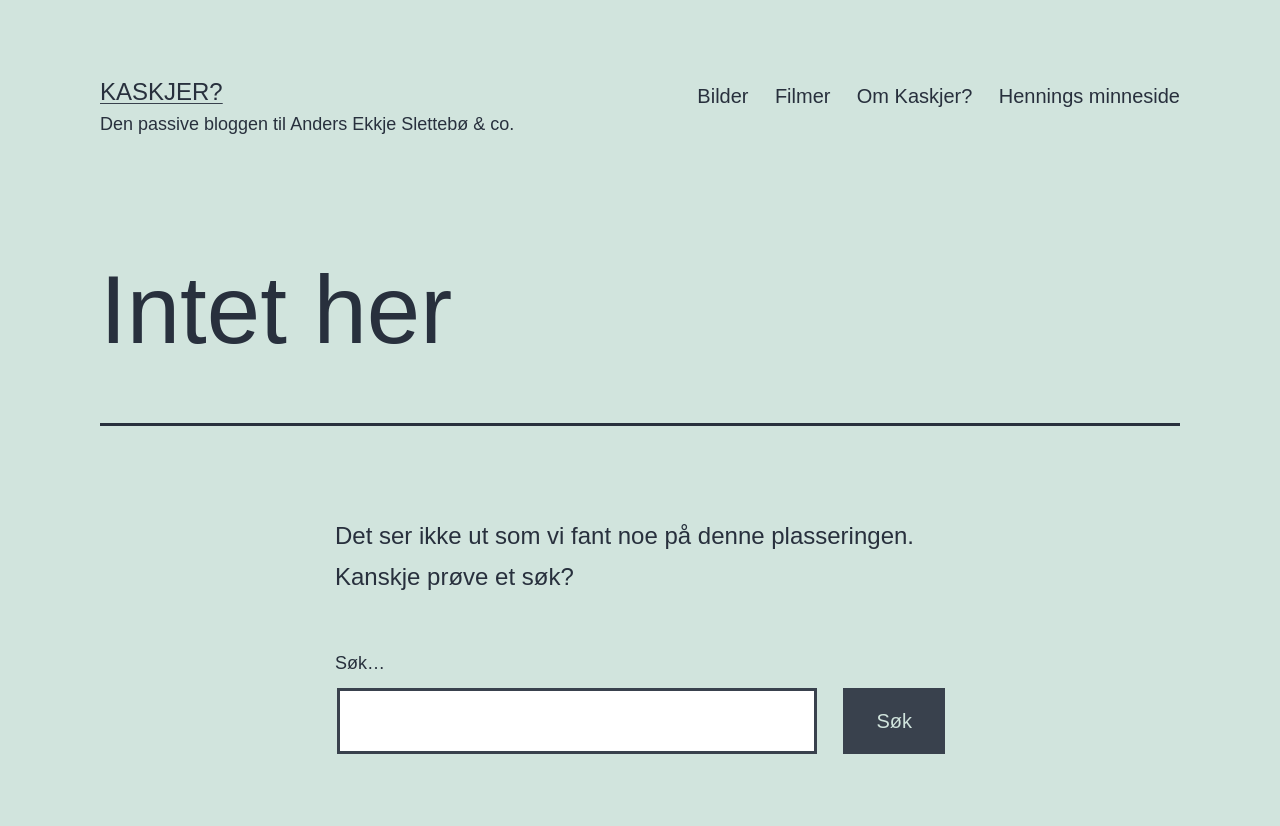How many navigation links are there?
Please interpret the details in the image and answer the question thoroughly.

There are four navigation links under the 'Hovedmeny' section, which are 'Bilder', 'Filmer', 'Om Kaskjer?', and 'Hennings minneside'.